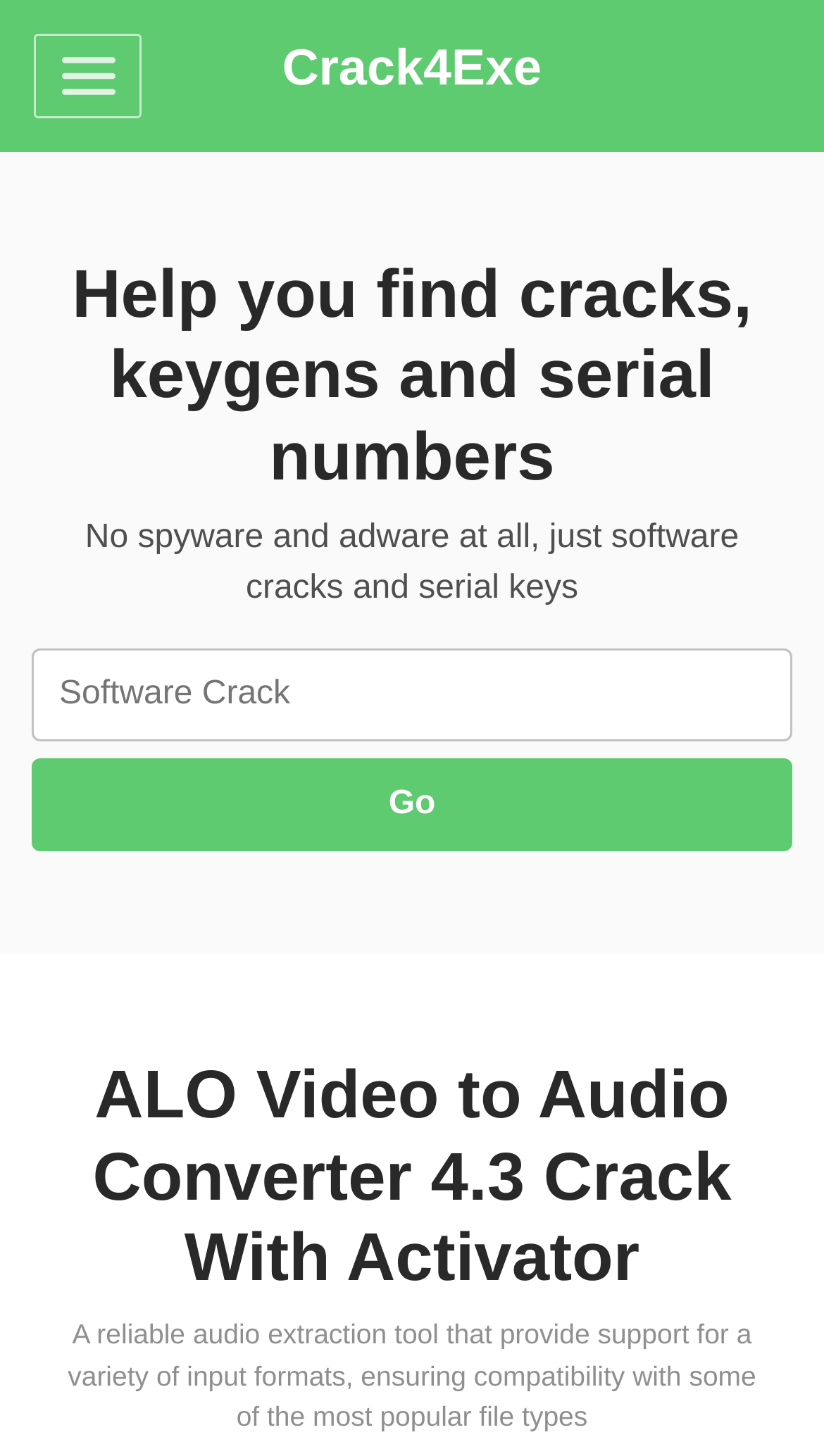What type of software is ALO Video to Audio Converter?
Look at the image and construct a detailed response to the question.

The webpage describes ALO Video to Audio Converter as a 'reliable audio extraction tool', indicating that it is a type of software used for extracting audio from various sources.